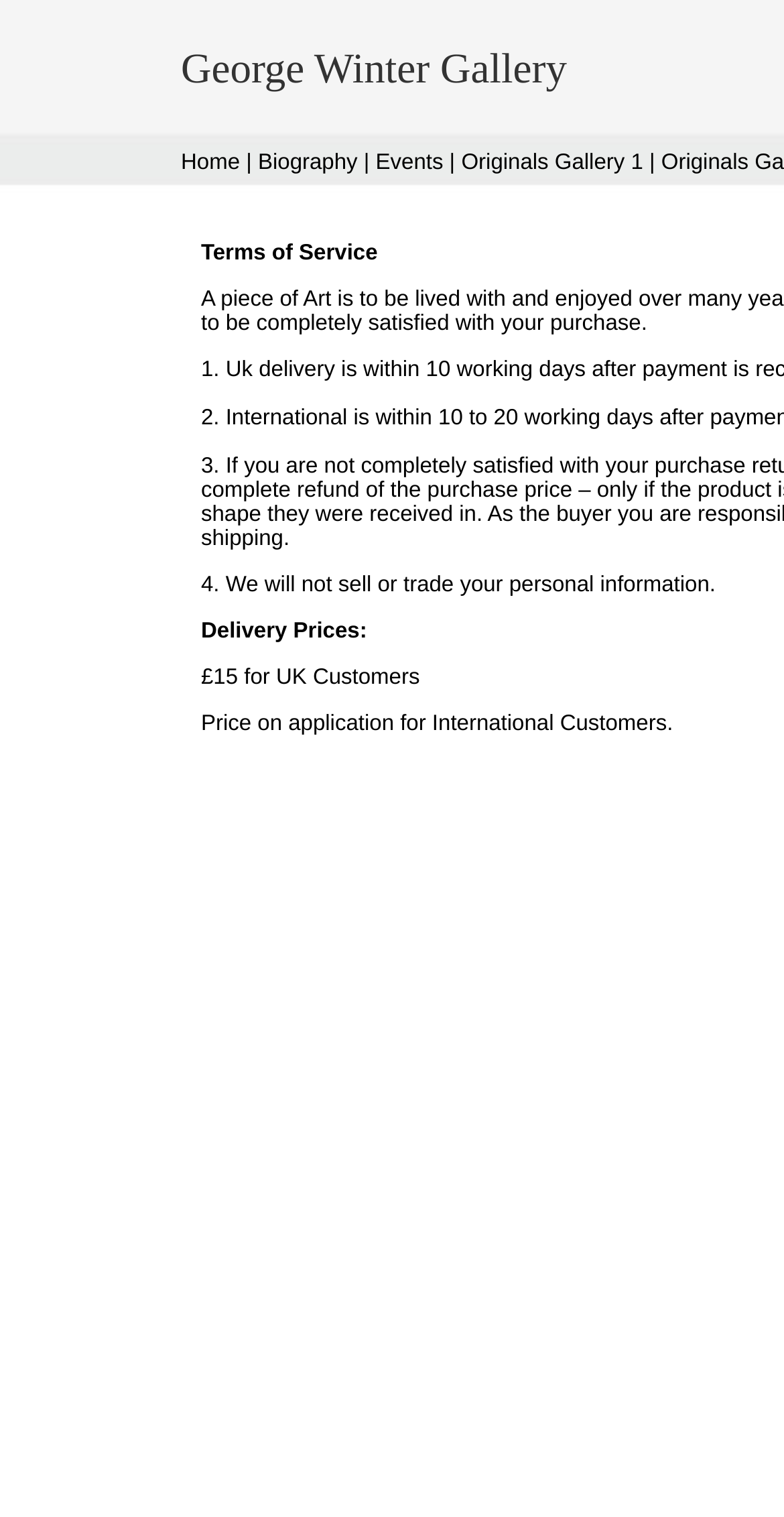Identify and provide the bounding box for the element described by: "Menu".

None